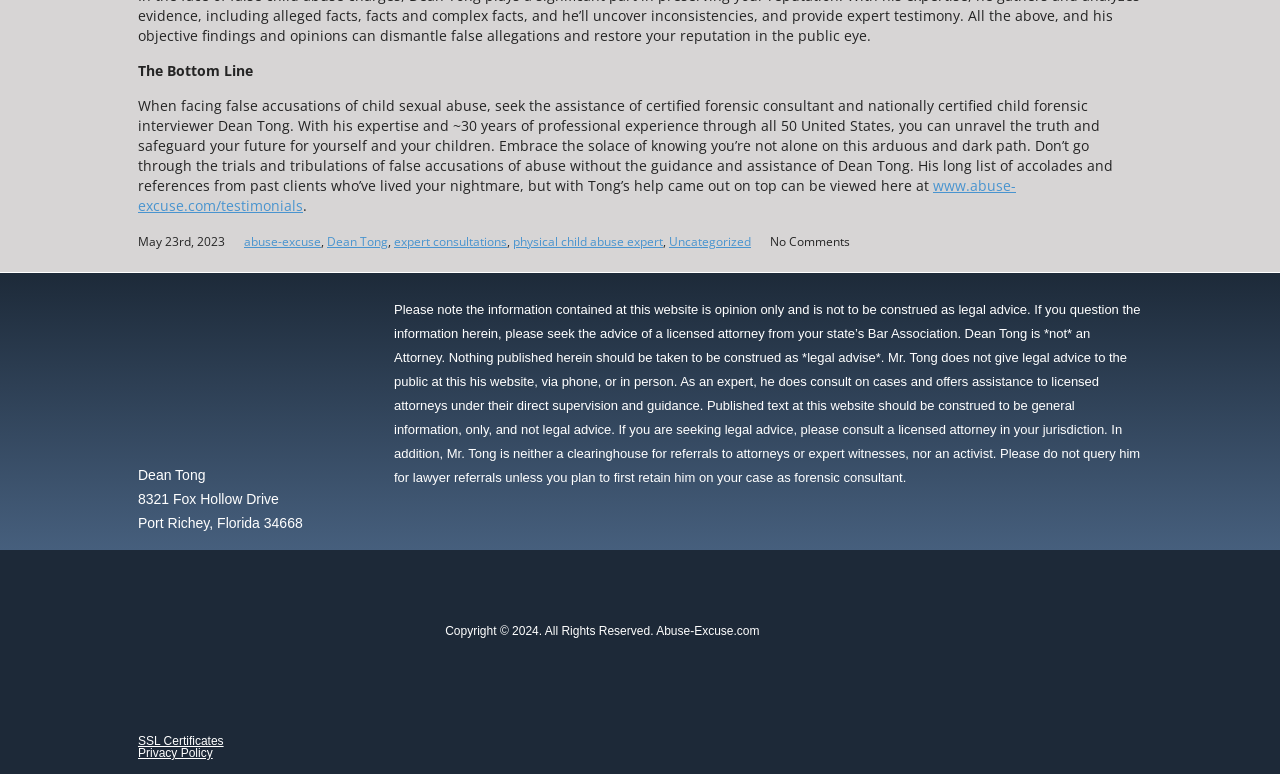What type of expert is Dean Tong?
Please answer the question with a single word or phrase, referencing the image.

Forensic consultant and child forensic interviewer